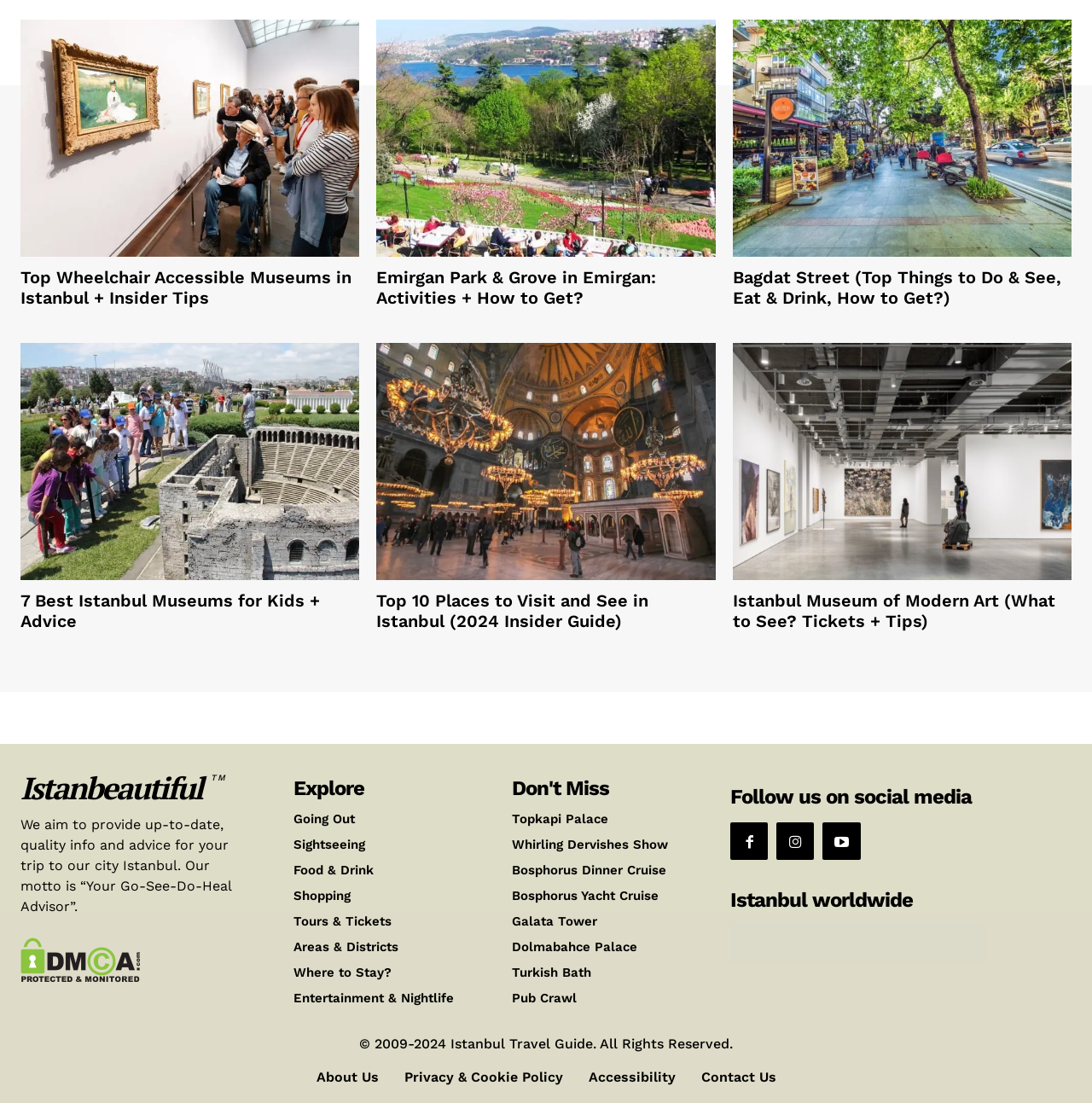Identify the coordinates of the bounding box for the element that must be clicked to accomplish the instruction: "Follow us on social media".

[0.669, 0.713, 0.89, 0.732]